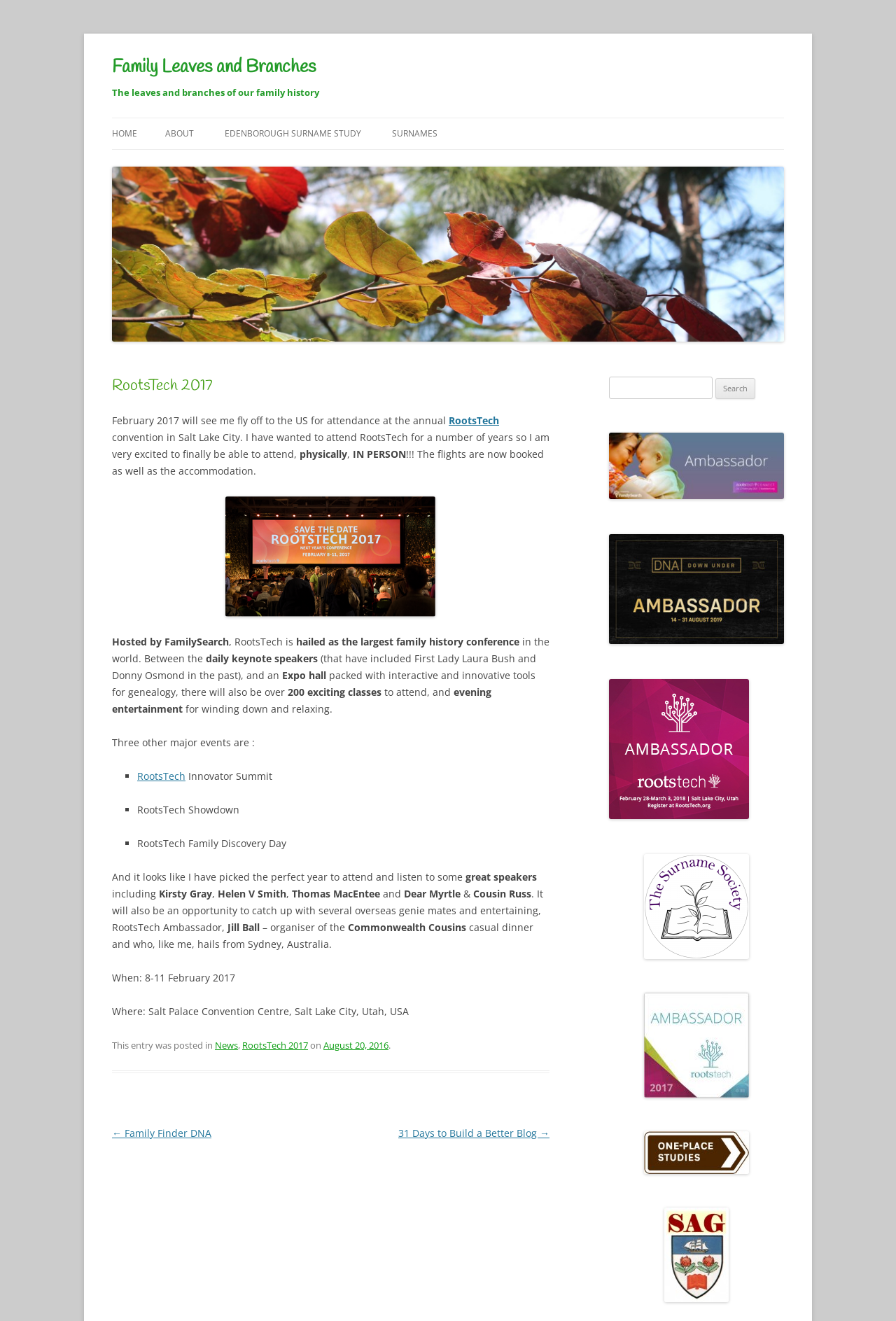Using the provided element description: "parent_node: Family Leaves and Branches", determine the bounding box coordinates of the corresponding UI element in the screenshot.

[0.125, 0.251, 0.875, 0.261]